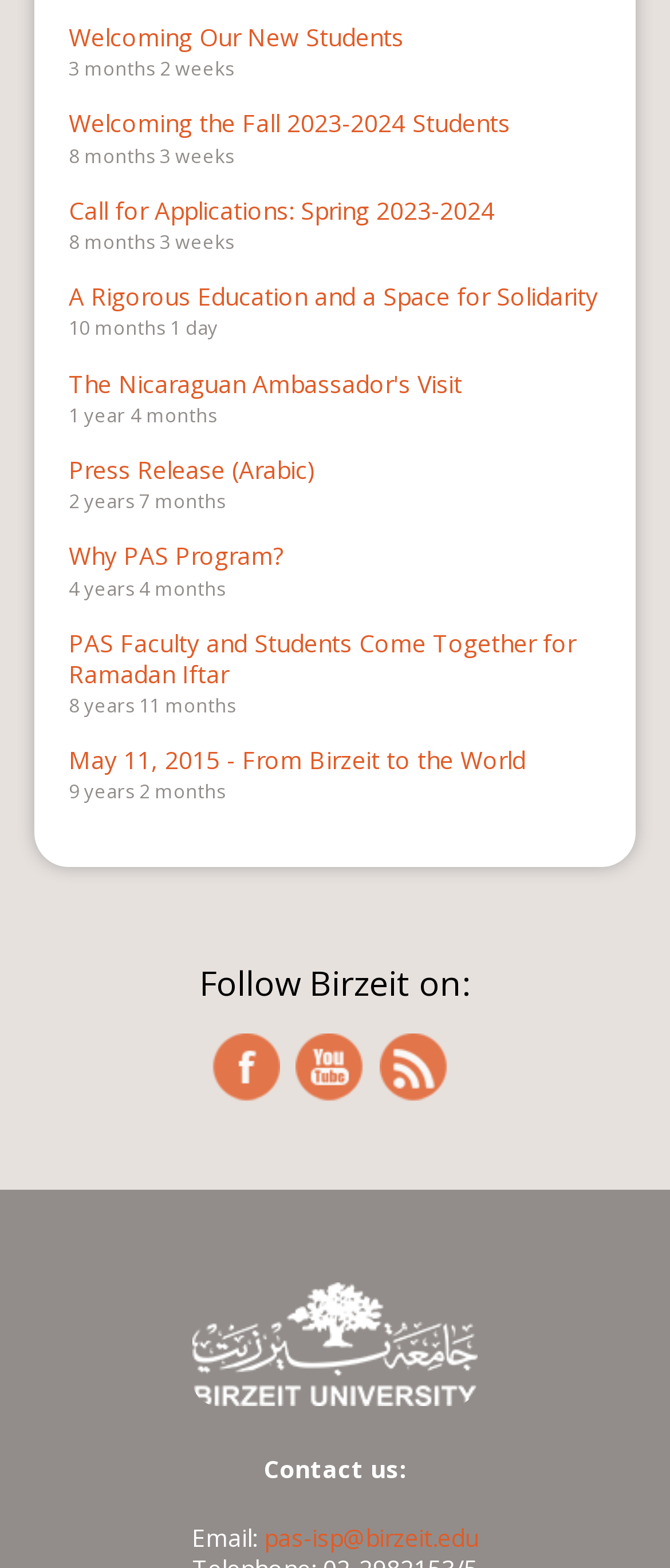What is the email address to contact?
Provide a short answer using one word or a brief phrase based on the image.

pas-isp@birzeit.edu